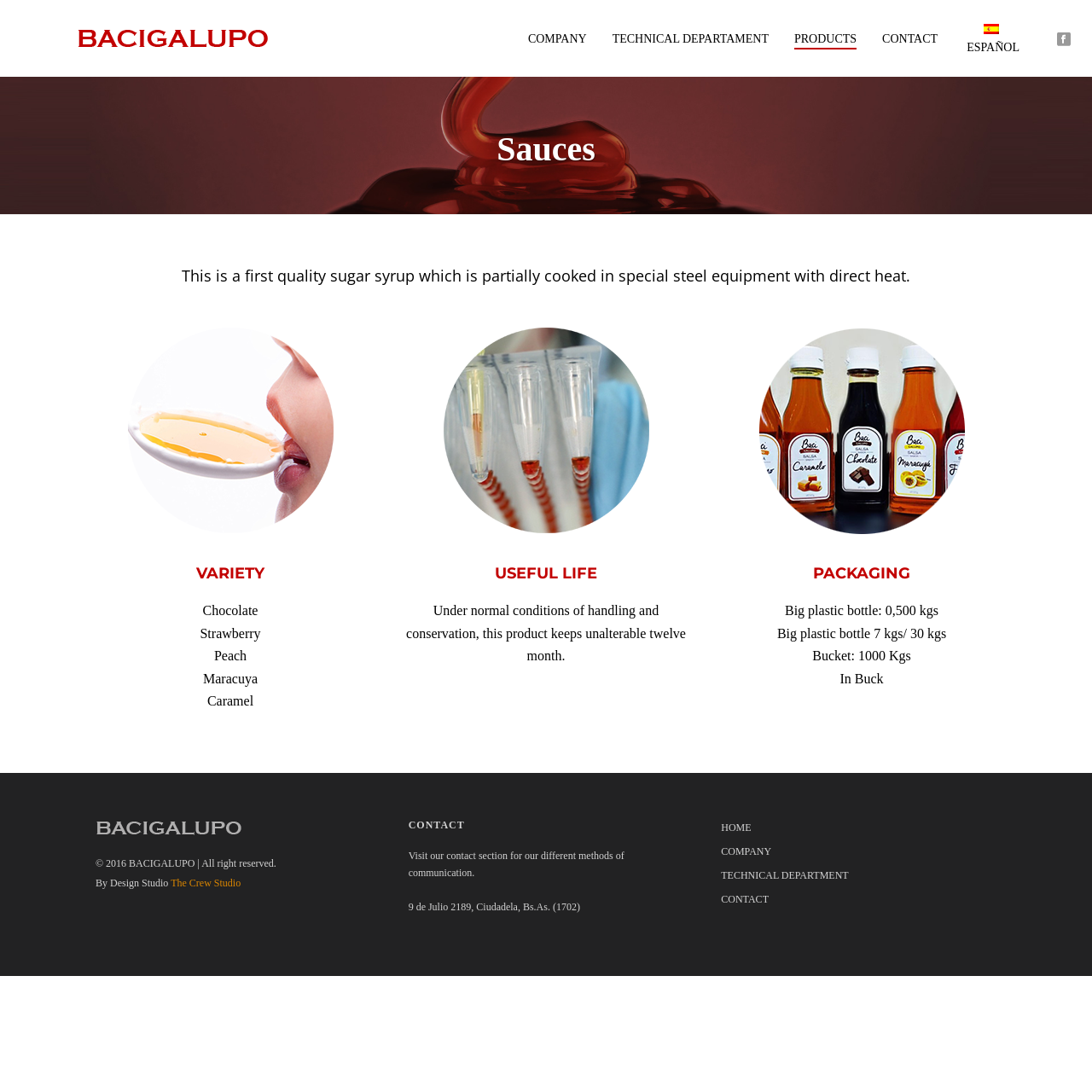Identify the bounding box coordinates necessary to click and complete the given instruction: "Select PRODUCTS menu".

[0.716, 0.026, 0.796, 0.045]